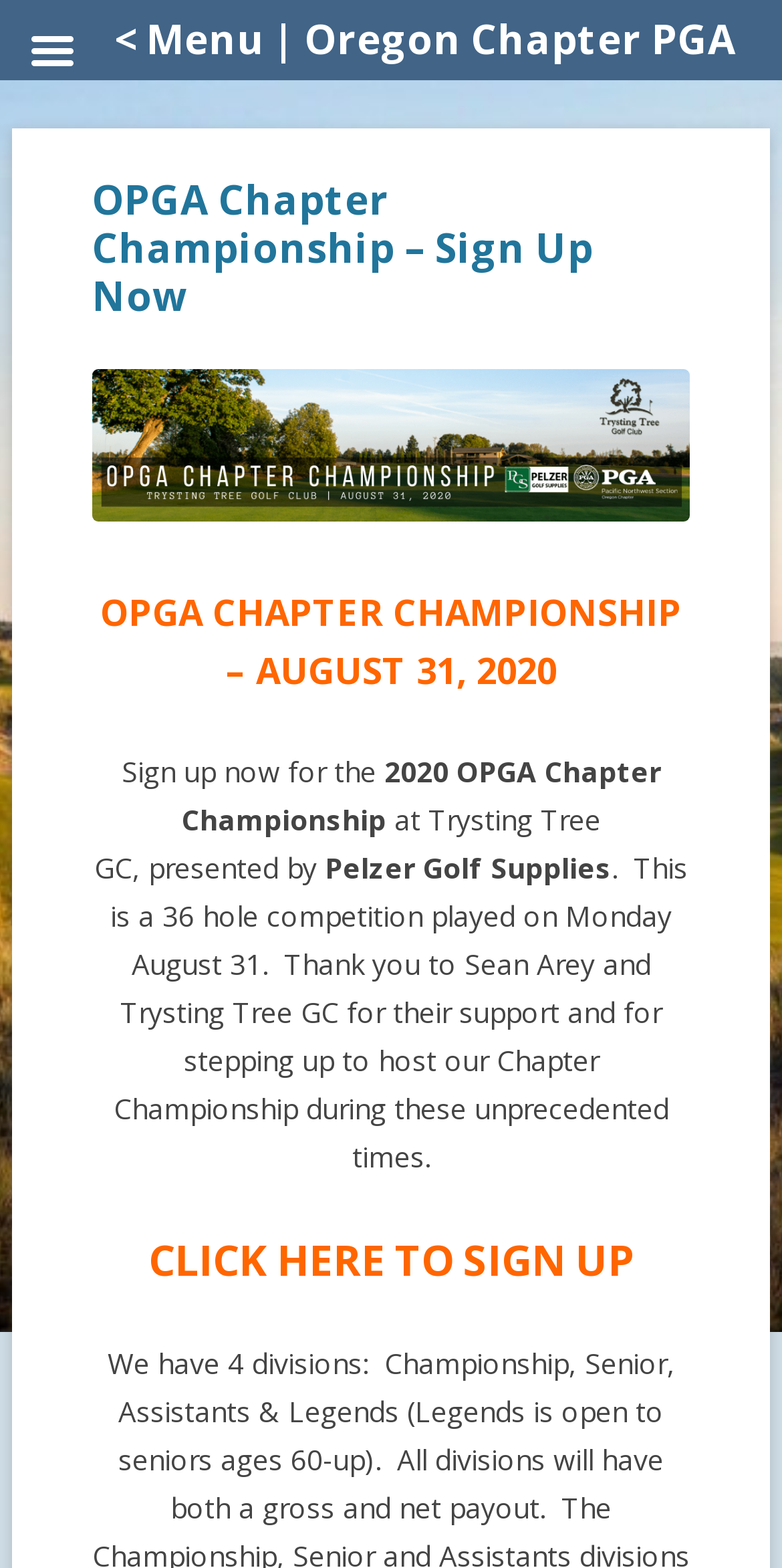Write a detailed summary of the webpage.

The webpage is about the OPGA Chapter Championship, a golf tournament taking place on August 31, 2020. At the top, there is a large header that spans most of the width, displaying the title "OPGA Chapter Championship – Sign Up Now". Below this header, there is a smaller link that takes up about the same width as the header. 

Further down, there is another heading that reads "OPGA CHAPTER CHAMPIONSHIP – AUGUST 31, 2020", which is also quite wide. Following this, there are several lines of text that provide more information about the tournament. The text is arranged in a block, with the first line starting from the left edge and the subsequent lines indented slightly. The text describes the tournament, mentioning that it will be held at Trysting Tree GC and presented by Pelzer Golf Supplies. It also provides some details about the format of the competition.

At the bottom, there is a prominent heading that says "CLICK HERE TO SIGN UP", which is accompanied by a link that takes up about half the width of the heading. The link is positioned slightly to the right of the center of the heading.